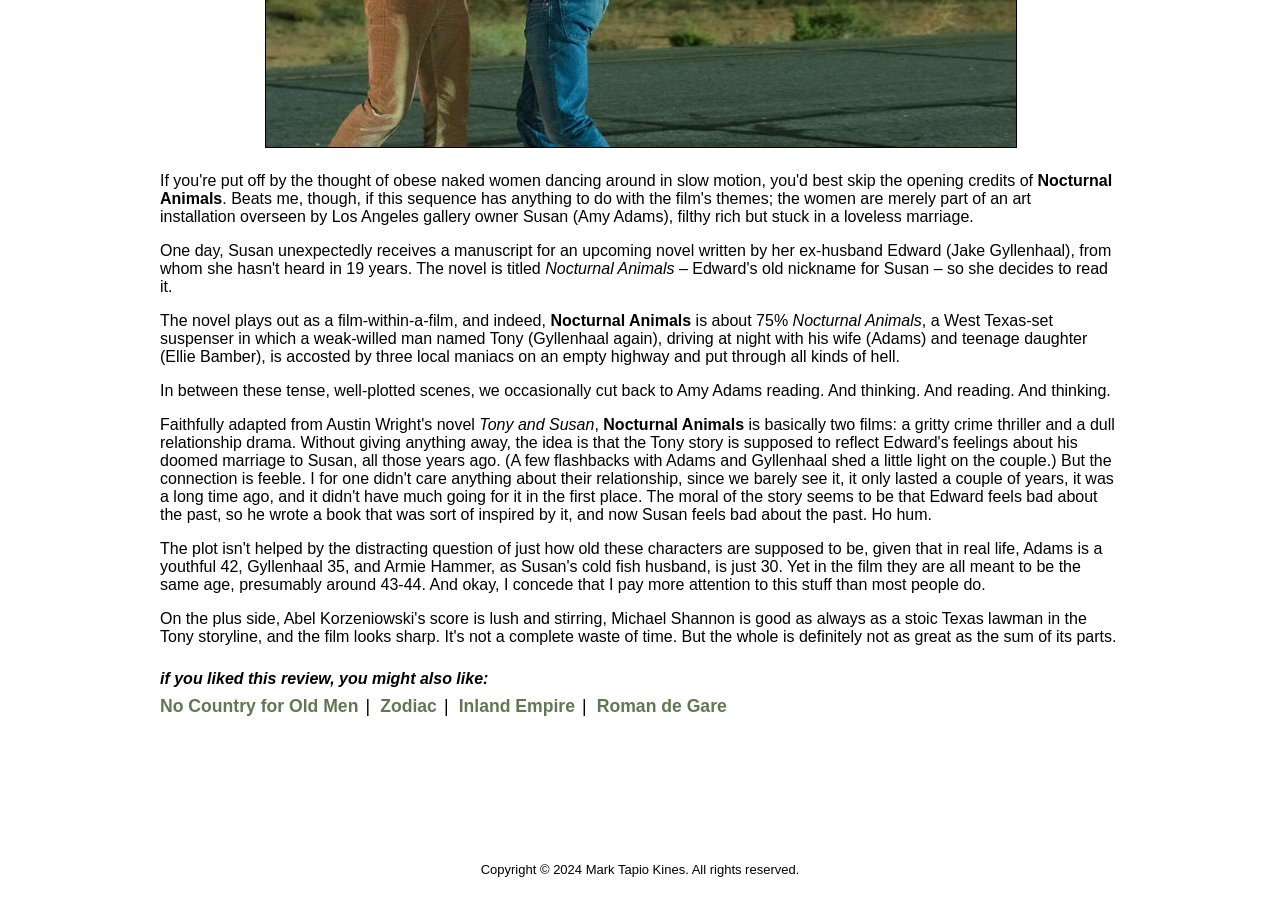Please find the bounding box coordinates in the format (top-left x, top-left y, bottom-right x, bottom-right y) for the given element description. Ensure the coordinates are floating point numbers between 0 and 1. Description: Roman de Gare

[0.466, 0.757, 0.568, 0.779]